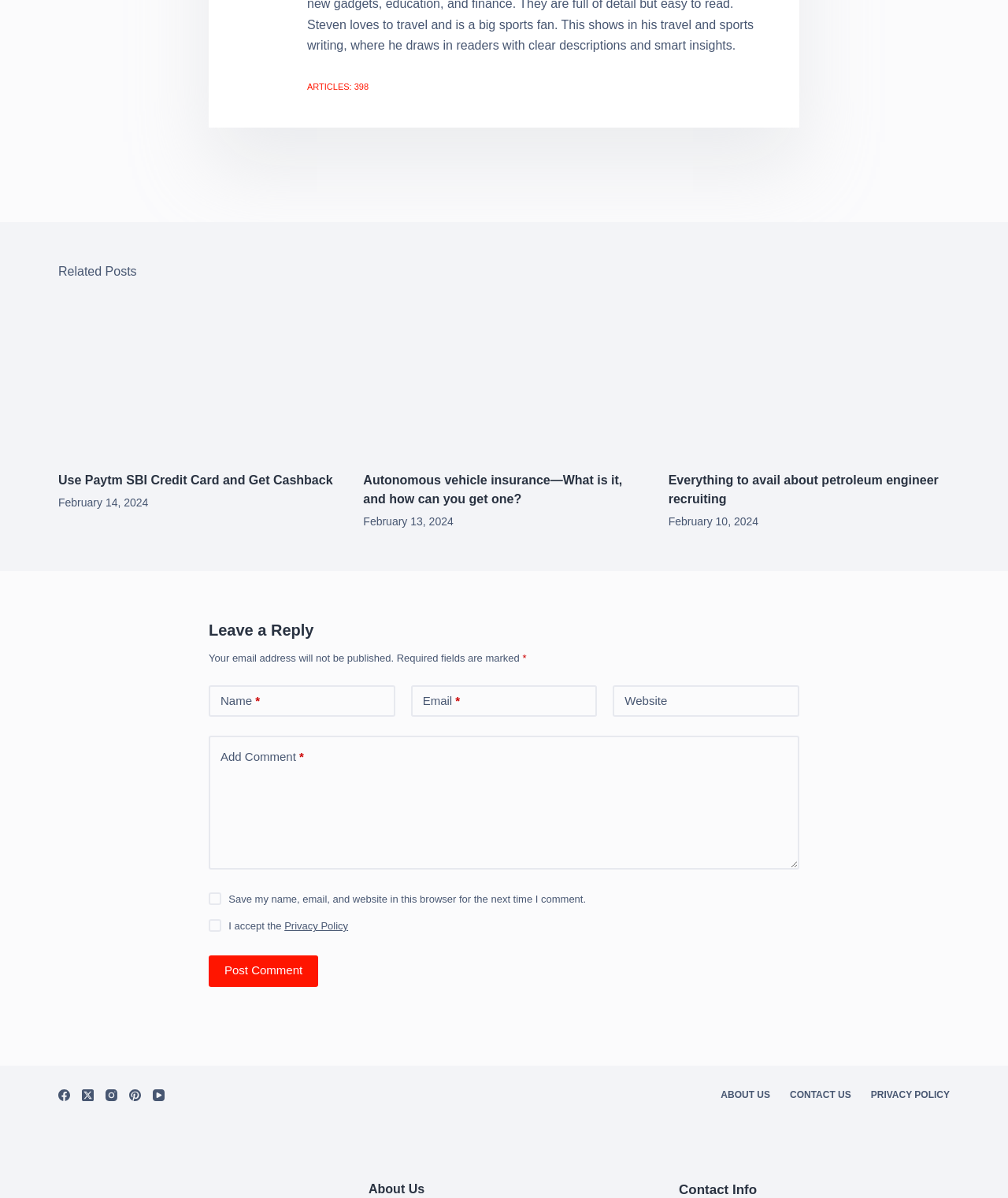Identify the bounding box coordinates for the UI element mentioned here: "Post Comment". Provide the coordinates as four float values between 0 and 1, i.e., [left, top, right, bottom].

[0.207, 0.797, 0.316, 0.824]